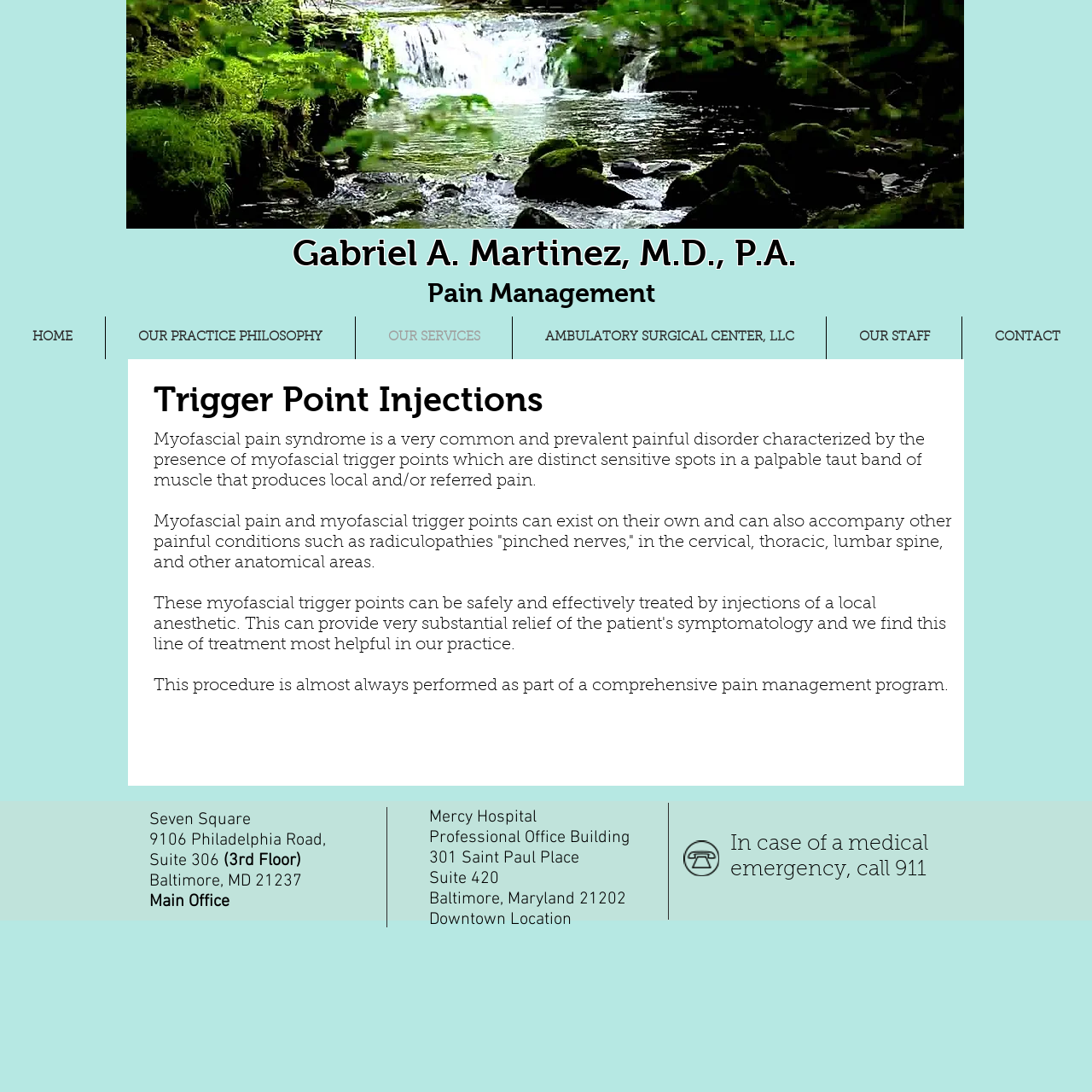Provide a one-word or brief phrase answer to the question:
What is the doctor's name?

Gabriel A. Martinez